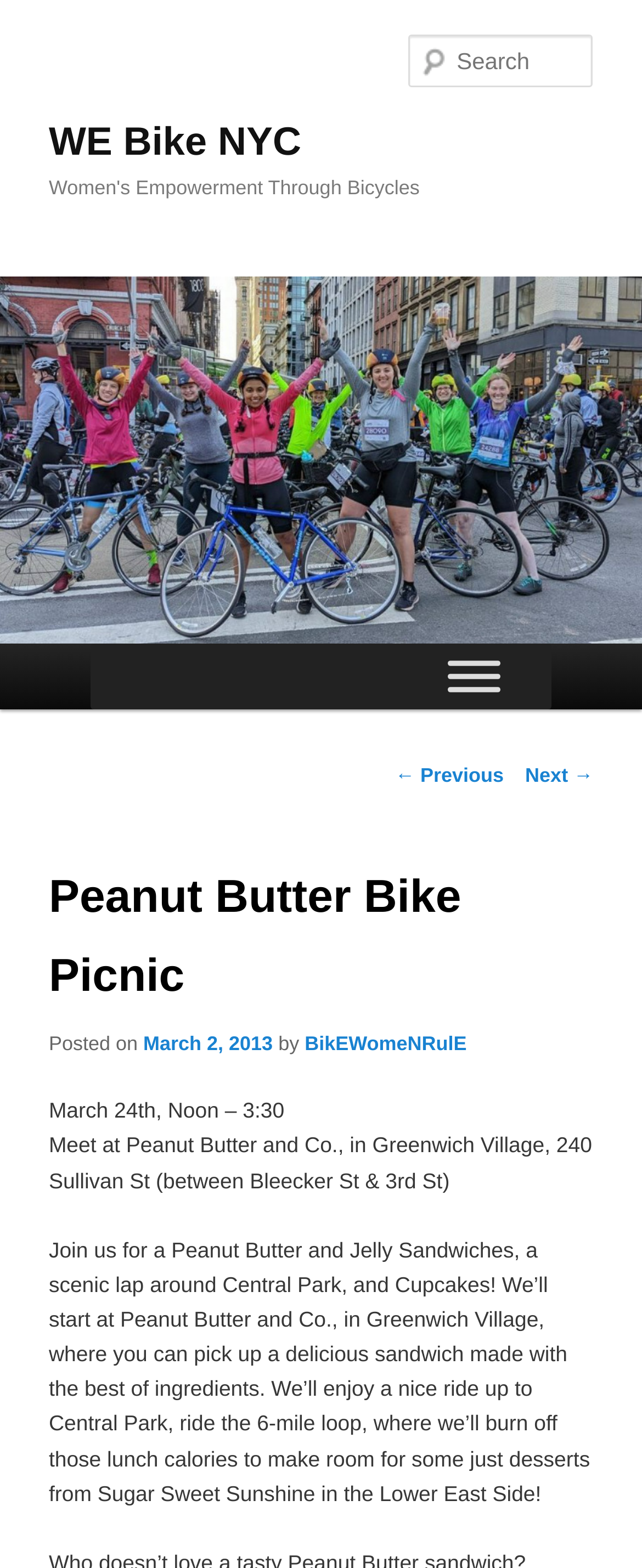Please find the bounding box for the UI component described as follows: "BikEWomeNRulE".

[0.475, 0.658, 0.727, 0.673]